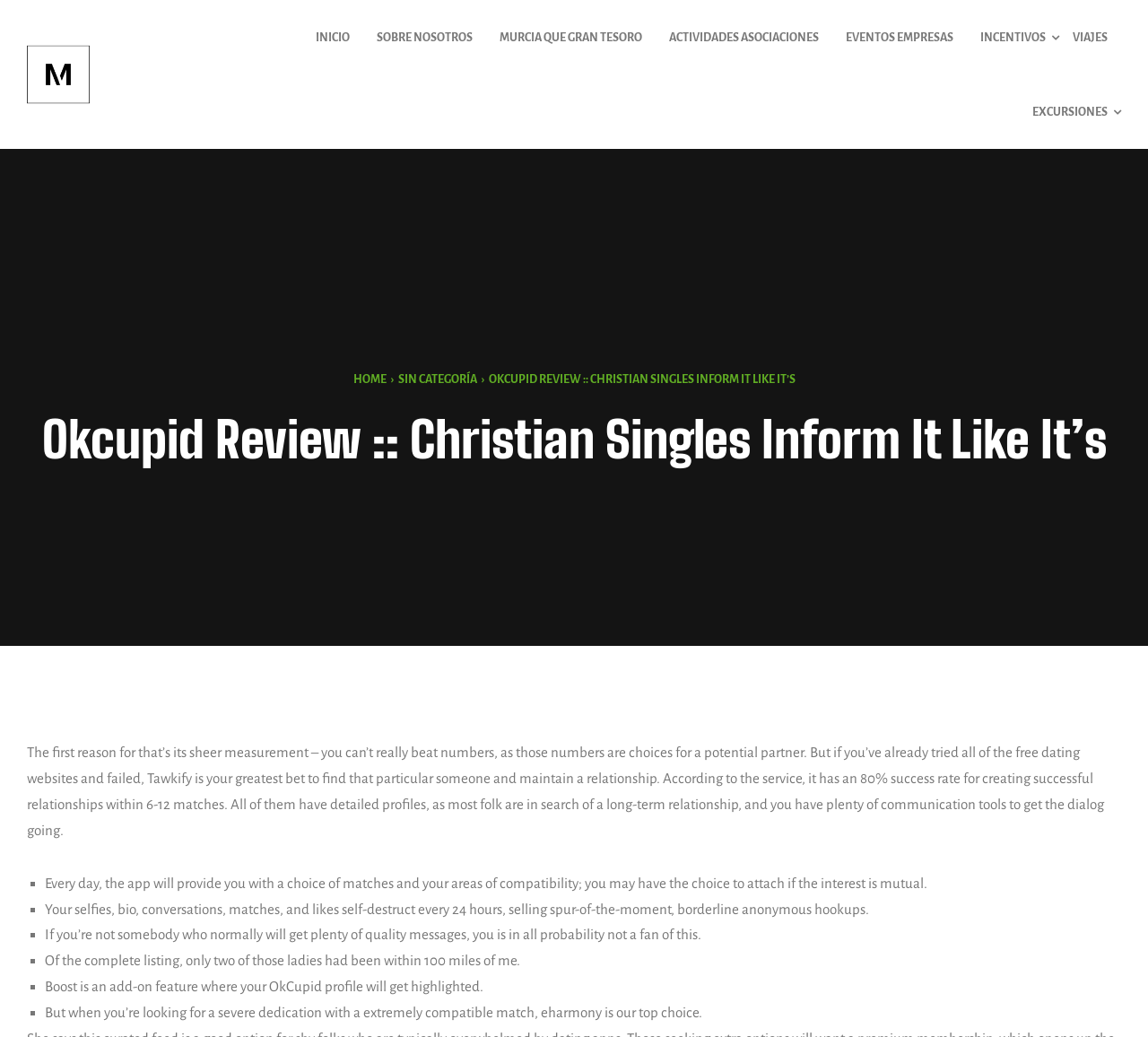Identify the bounding box coordinates of the part that should be clicked to carry out this instruction: "Click the logo".

[0.023, 0.039, 0.078, 0.104]